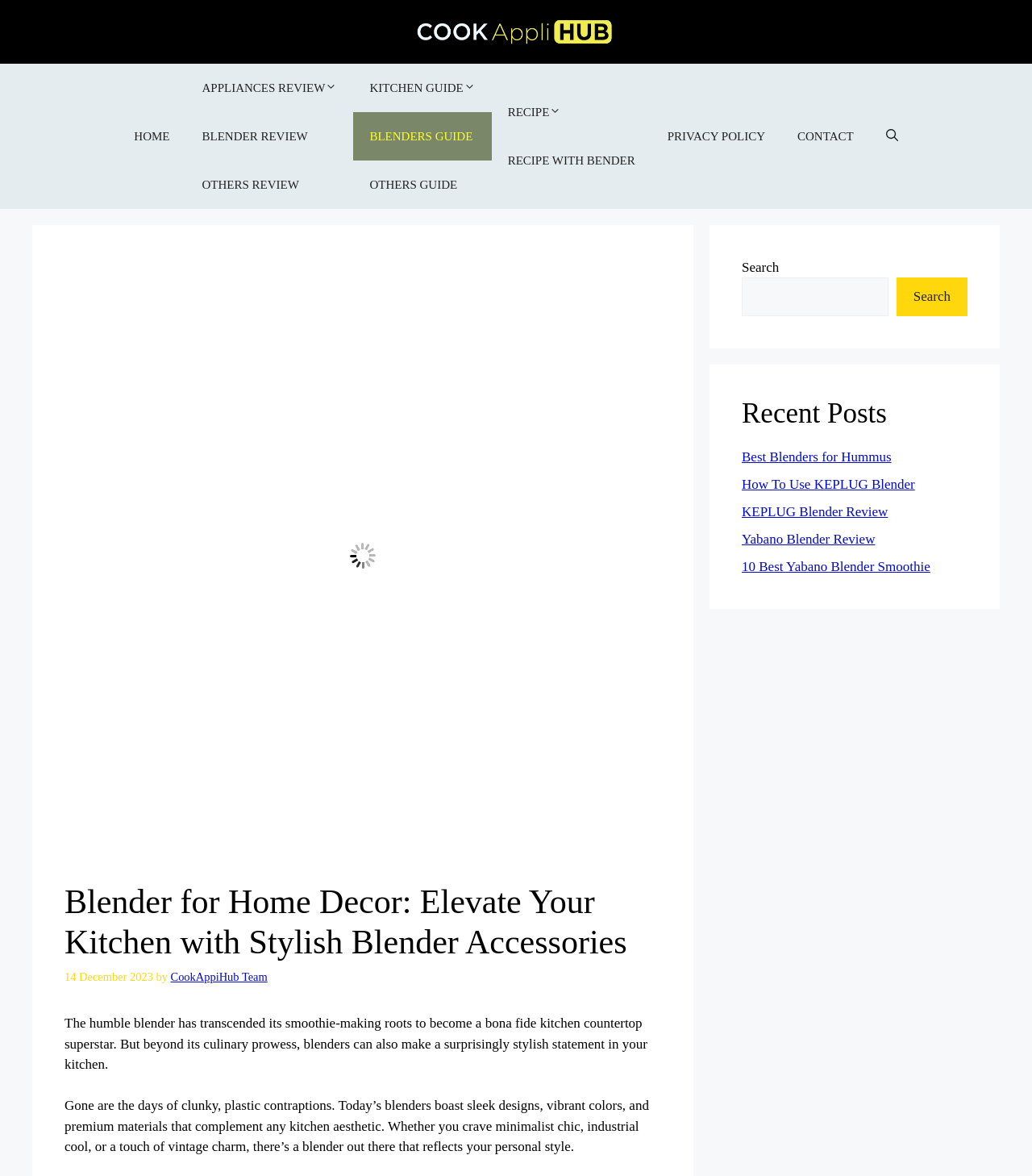Locate the bounding box coordinates of the segment that needs to be clicked to meet this instruction: "Explore the BLENDER REVIEW page".

[0.18, 0.095, 0.343, 0.136]